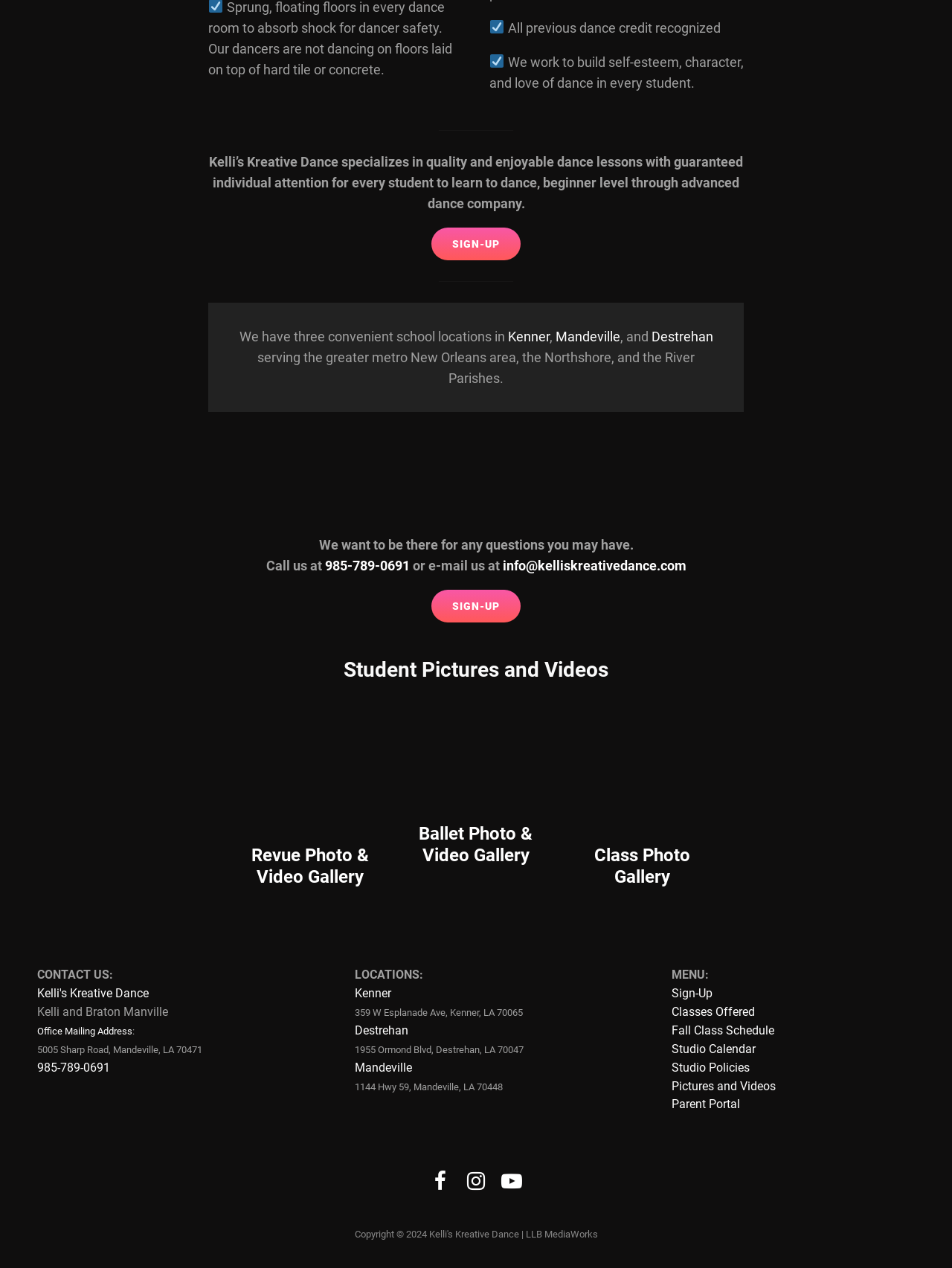How many locations does the dance school have?
Refer to the image and provide a concise answer in one word or phrase.

Three